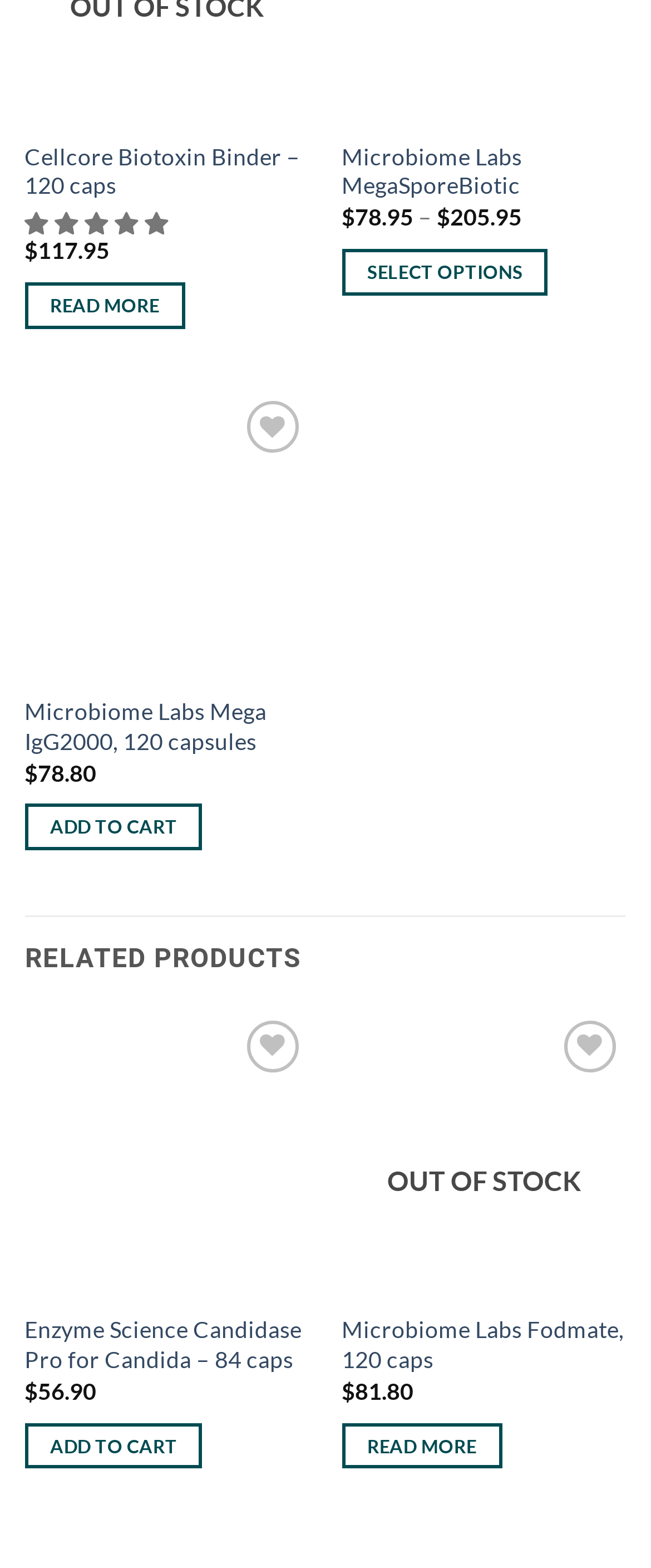Locate and provide the bounding box coordinates for the HTML element that matches this description: "Read more".

[0.038, 0.18, 0.284, 0.209]